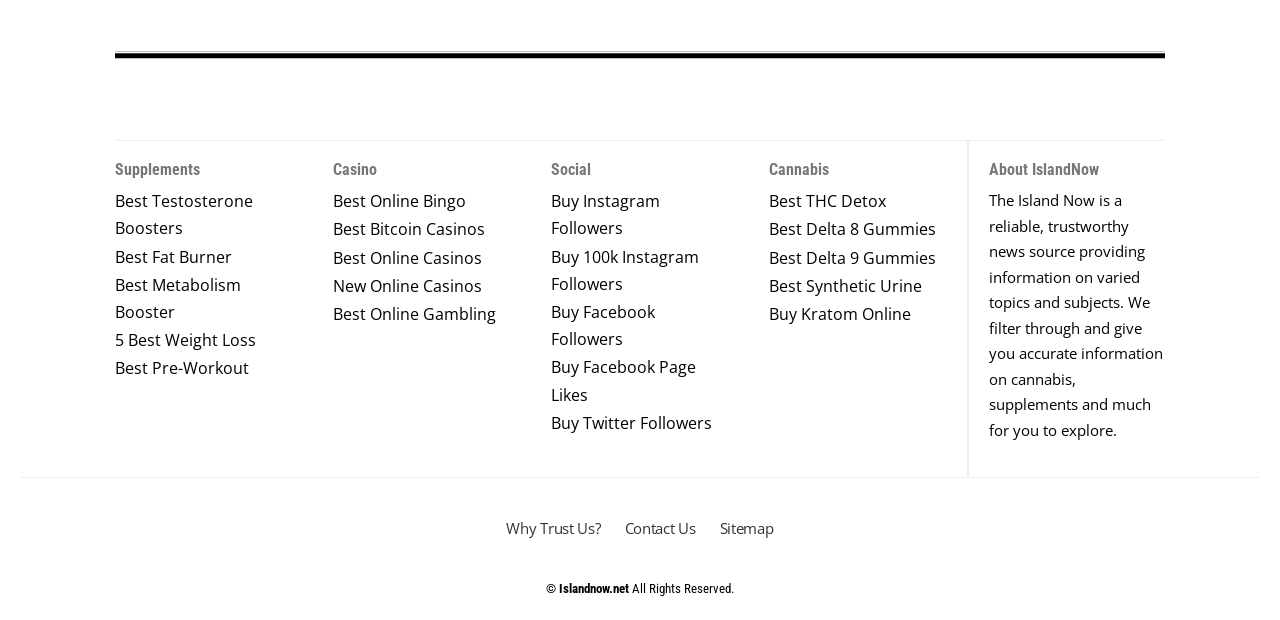Refer to the image and offer a detailed explanation in response to the question: What is the name of the news source?

The name of the news source can be found at the top of the webpage, where it says 'The Island Now' in a link format.